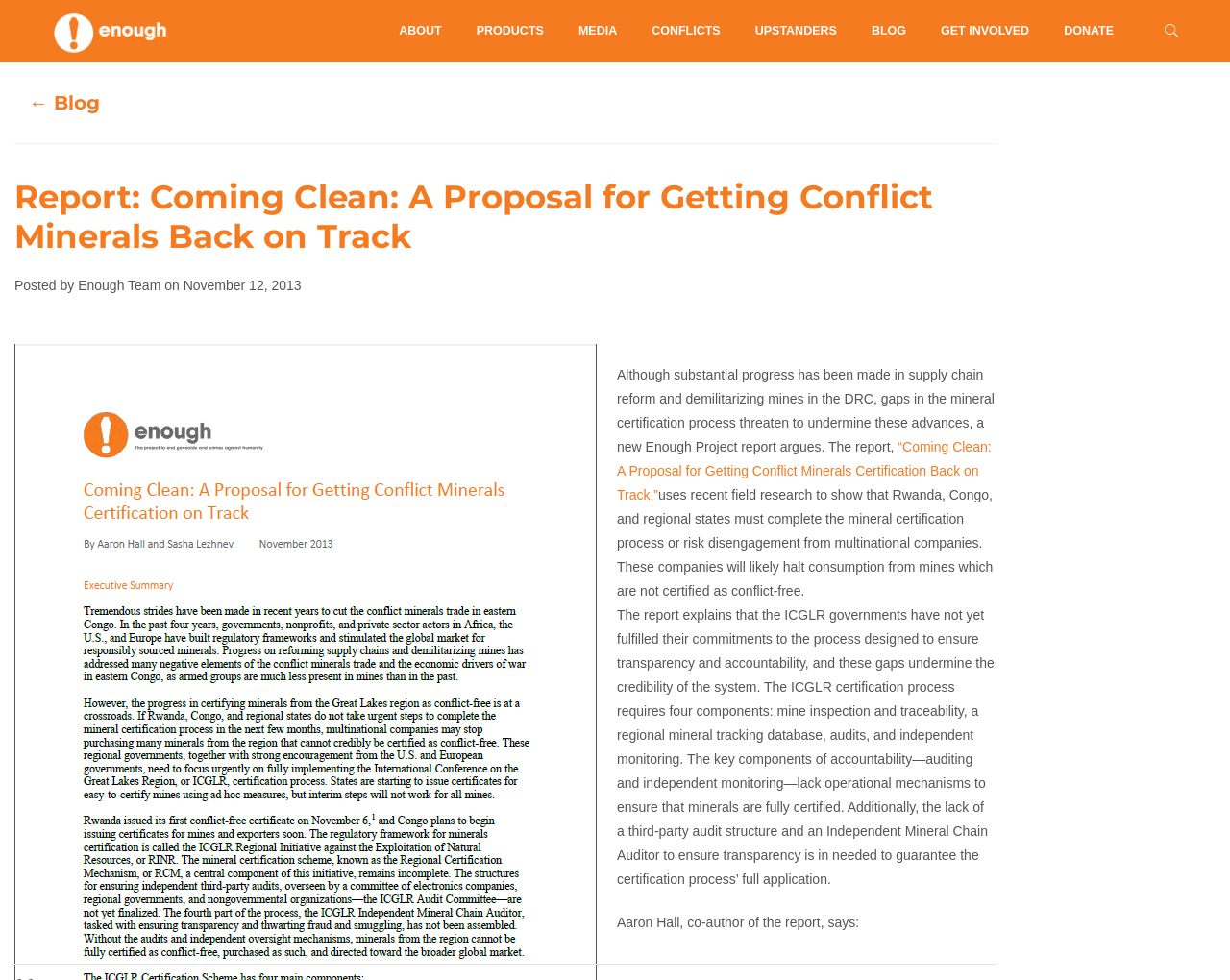Specify the bounding box coordinates of the area that needs to be clicked to achieve the following instruction: "Read the report by Enough Team".

[0.339, 0.69, 0.425, 0.713]